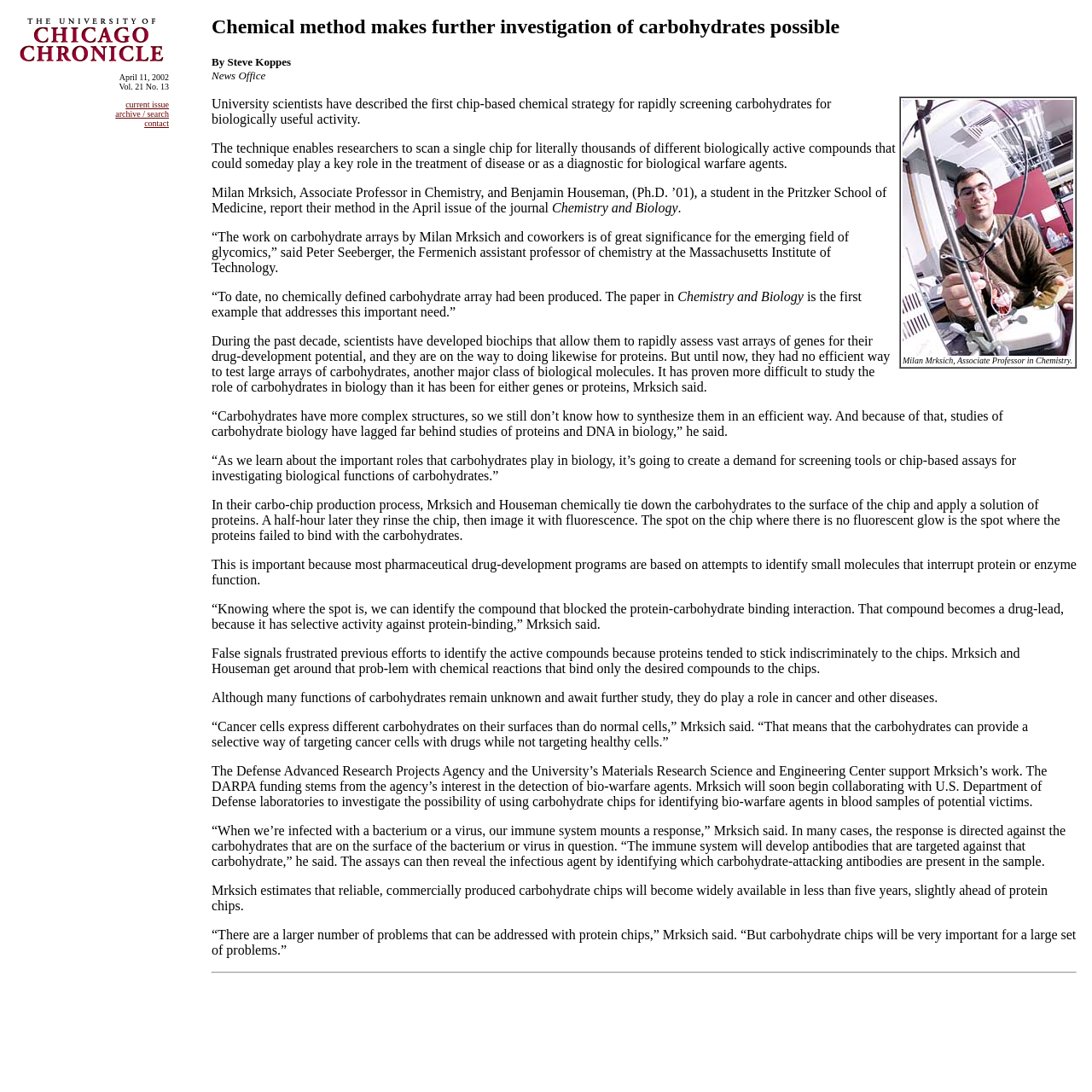What is the expected timeframe for commercially produced carbohydrate chips?
Provide a comprehensive and detailed answer to the question.

I found the answer by reading the text in the webpage, specifically the sentence 'Mrksich estimates that reliable, commercially produced carbohydrate chips will become widely available in less than five years, slightly ahead of protein chips.'